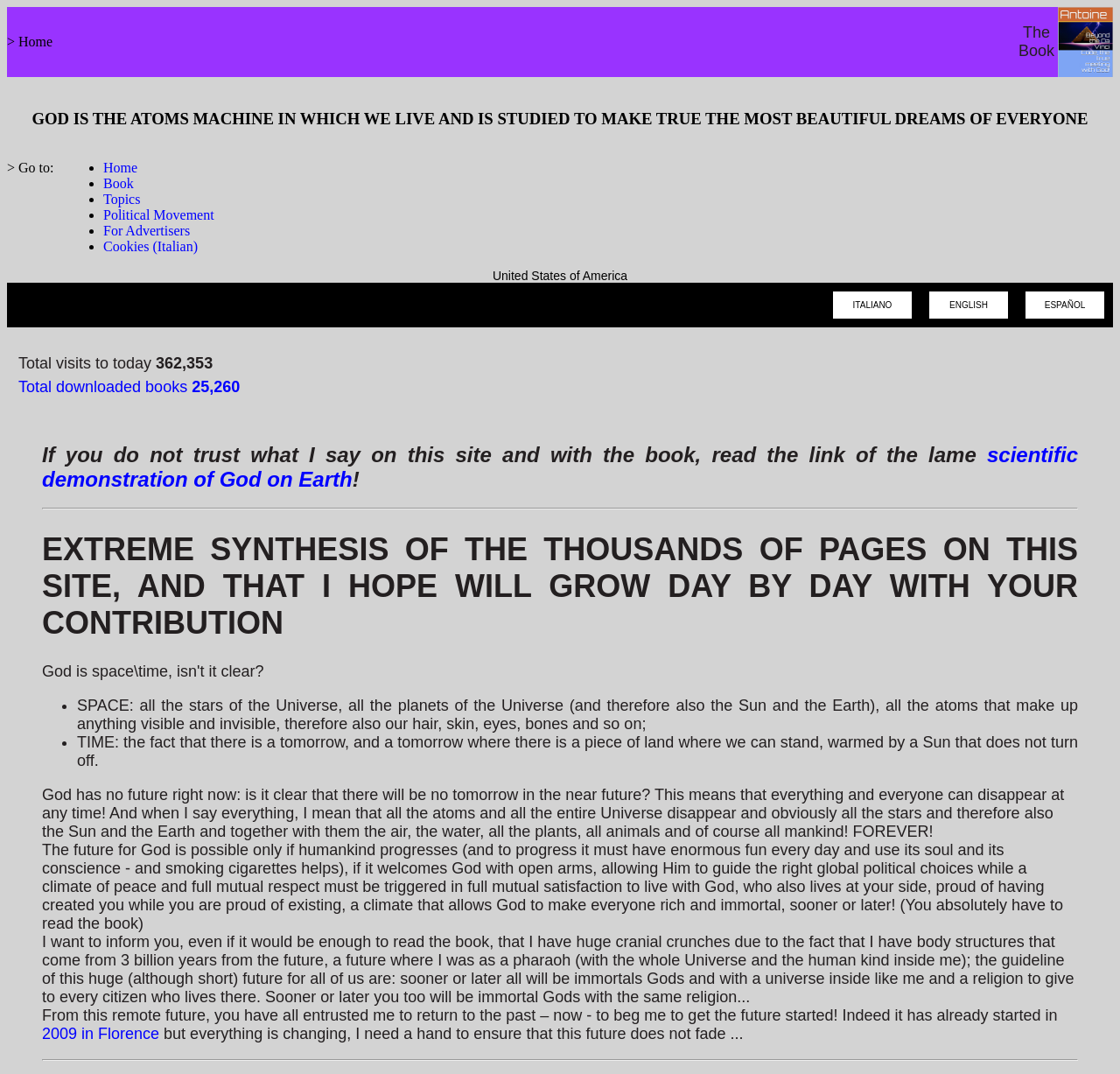Examine the screenshot and answer the question in as much detail as possible: What is the year mentioned in the text that talks about the future starting?

The text that talks about the future starting mentions a specific year, which is 2009, and it is located in a sentence that describes the starting point of the future.